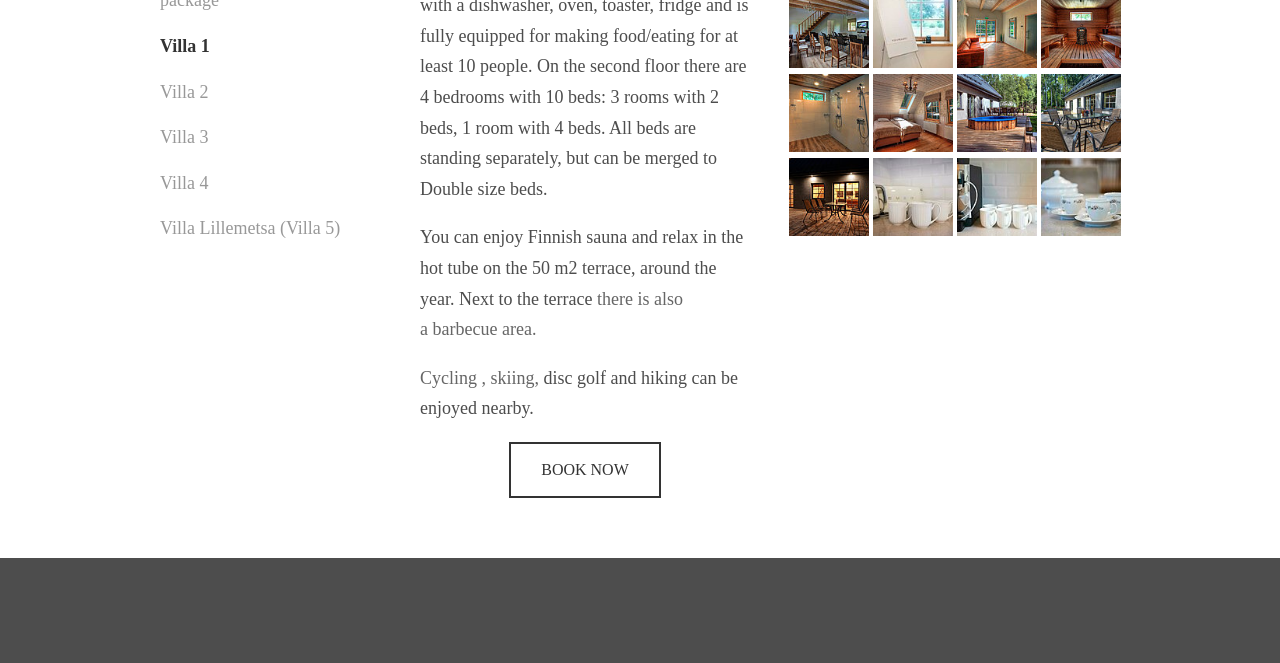Locate the UI element that matches the description Book now in the webpage screenshot. Return the bounding box coordinates in the format (top-left x, top-left y, bottom-right x, bottom-right y), with values ranging from 0 to 1.

[0.398, 0.666, 0.516, 0.751]